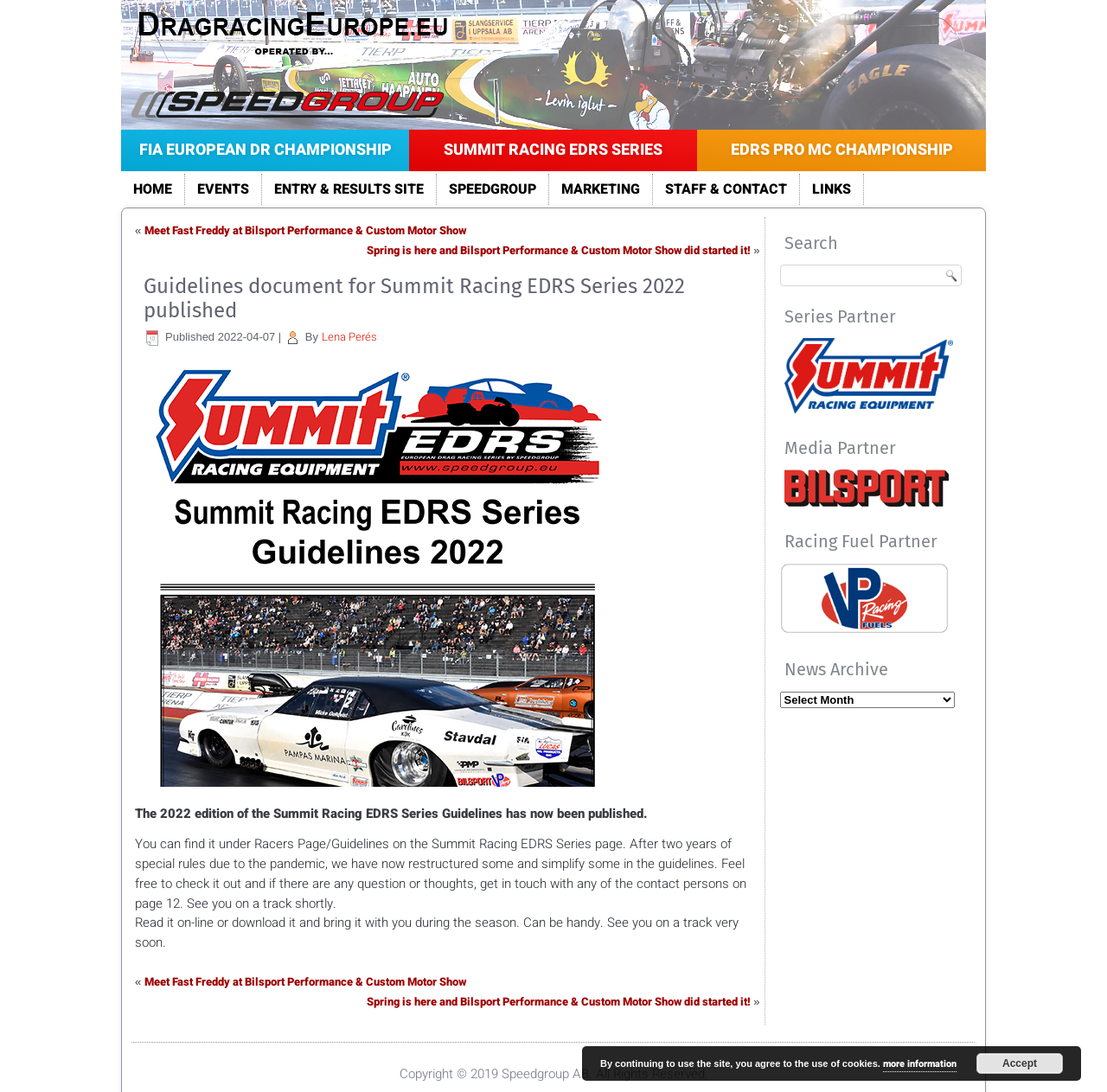Please provide a short answer using a single word or phrase for the question:
What is the purpose of the guidelines?

To simplify rules